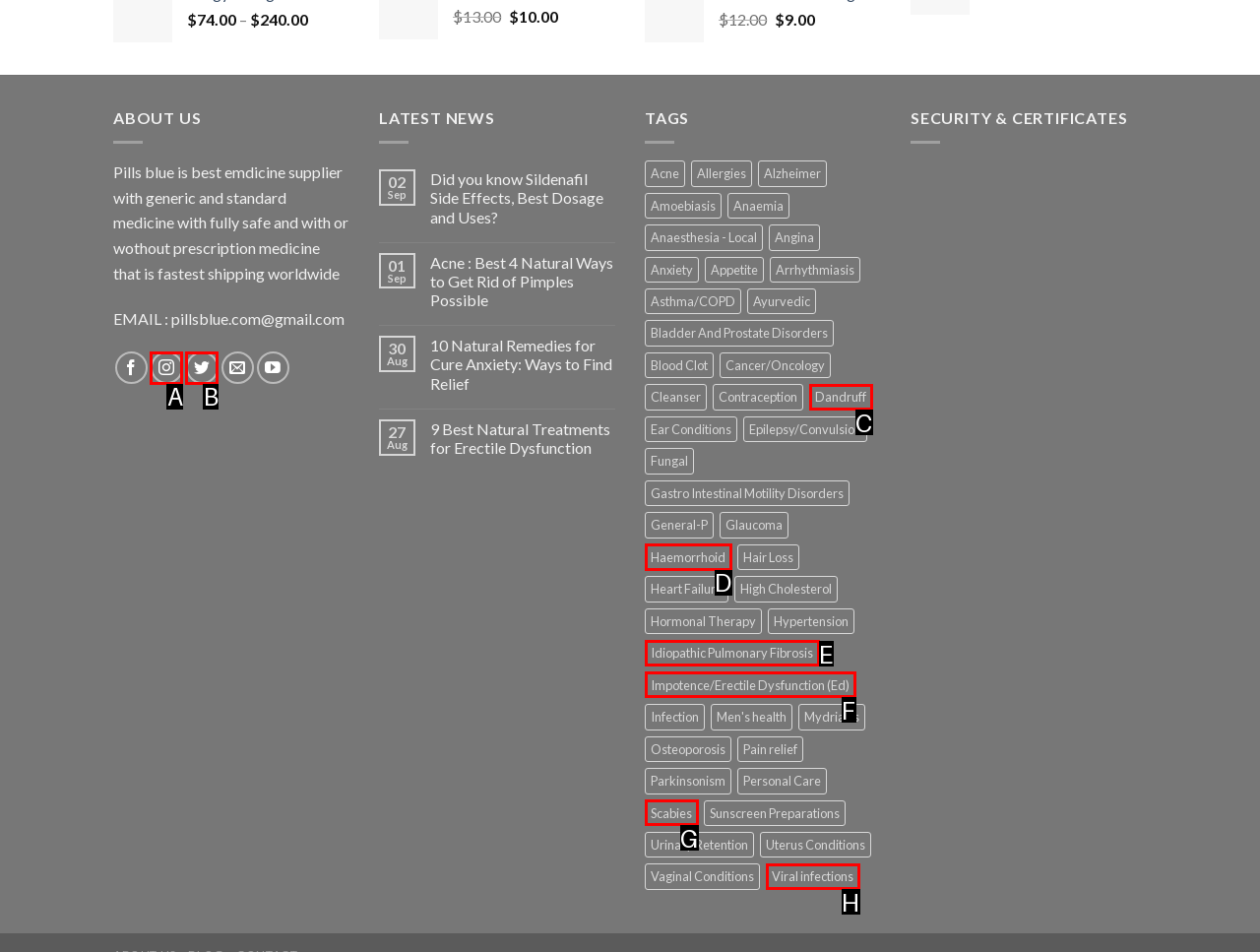Choose the UI element to click on to achieve this task: Learn about Erectile Dysfunction treatments. Reply with the letter representing the selected element.

F